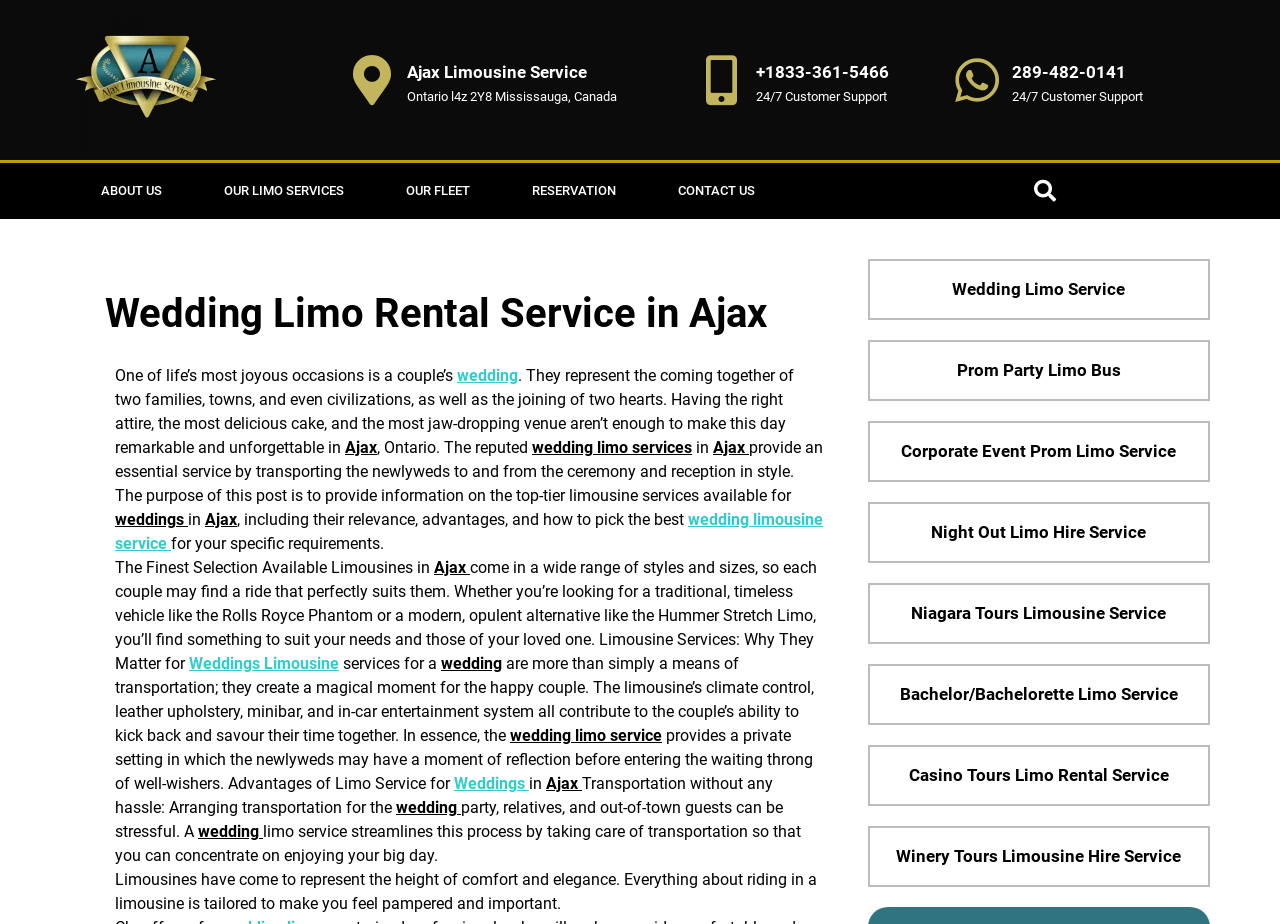What is the name of the limousine service?
Respond to the question with a well-detailed and thorough answer.

I found the answer by looking at the heading element with the text 'Ajax Limousine Service' which is located at the top of the webpage.